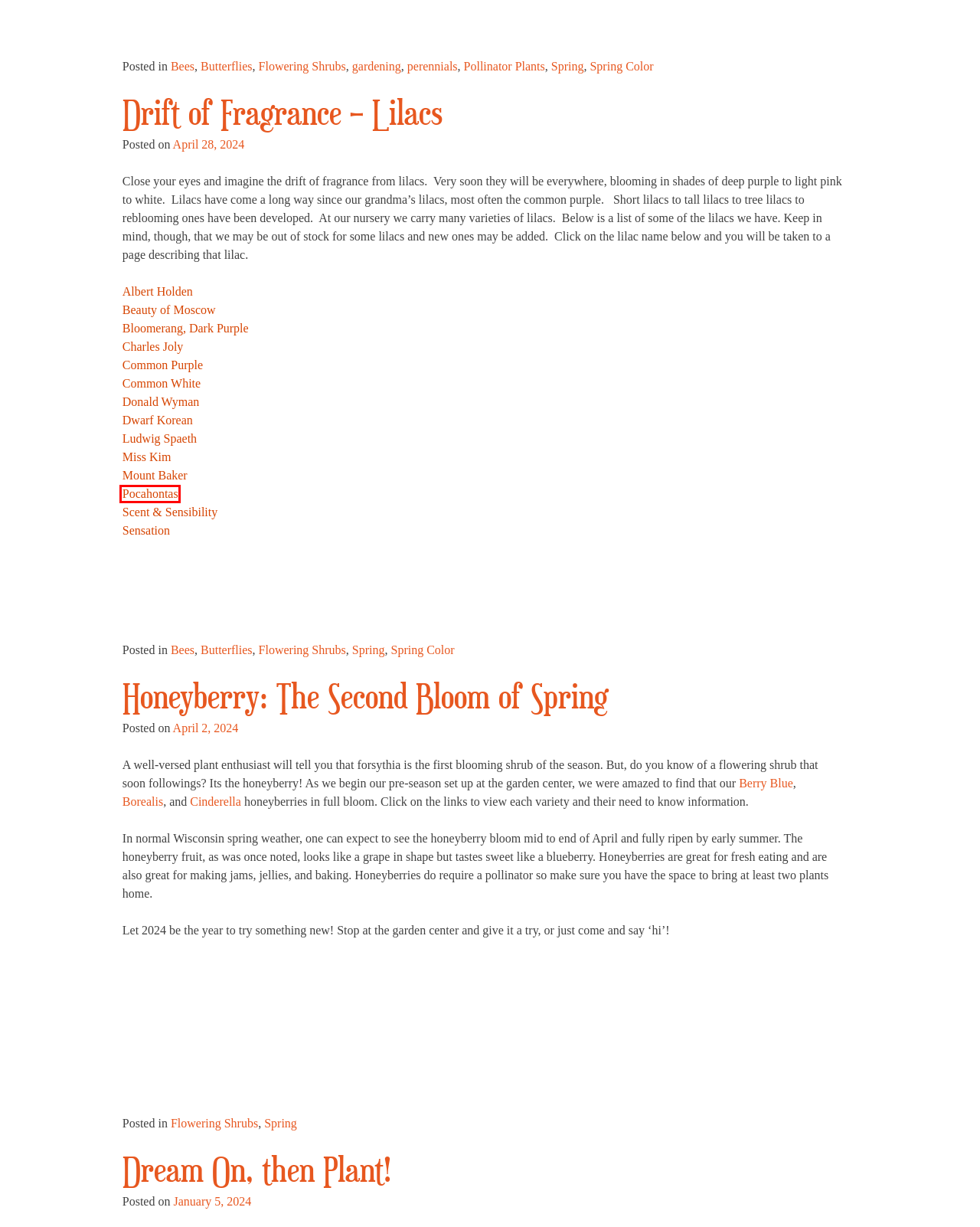Observe the webpage screenshot and focus on the red bounding box surrounding a UI element. Choose the most appropriate webpage description that corresponds to the new webpage after clicking the element in the bounding box. Here are the candidates:
A. Pocahontas Lilac - Trees Today Nursery
B. Borealis Honeyberry - Trees Today Nursery
C. Common Purple Lilac - Trees Today Nursery
D. Scent and Sensibility™ Pink Lilac - Trees Today Nursery
E. Honeyberry: The Second Bloom of Spring - Trees Today Nursery
F. Flowering Shrubs Archives - Trees Today Nursery
G. Butterflies Archives - Trees Today Nursery
H. Bees Archives - Trees Today Nursery

A